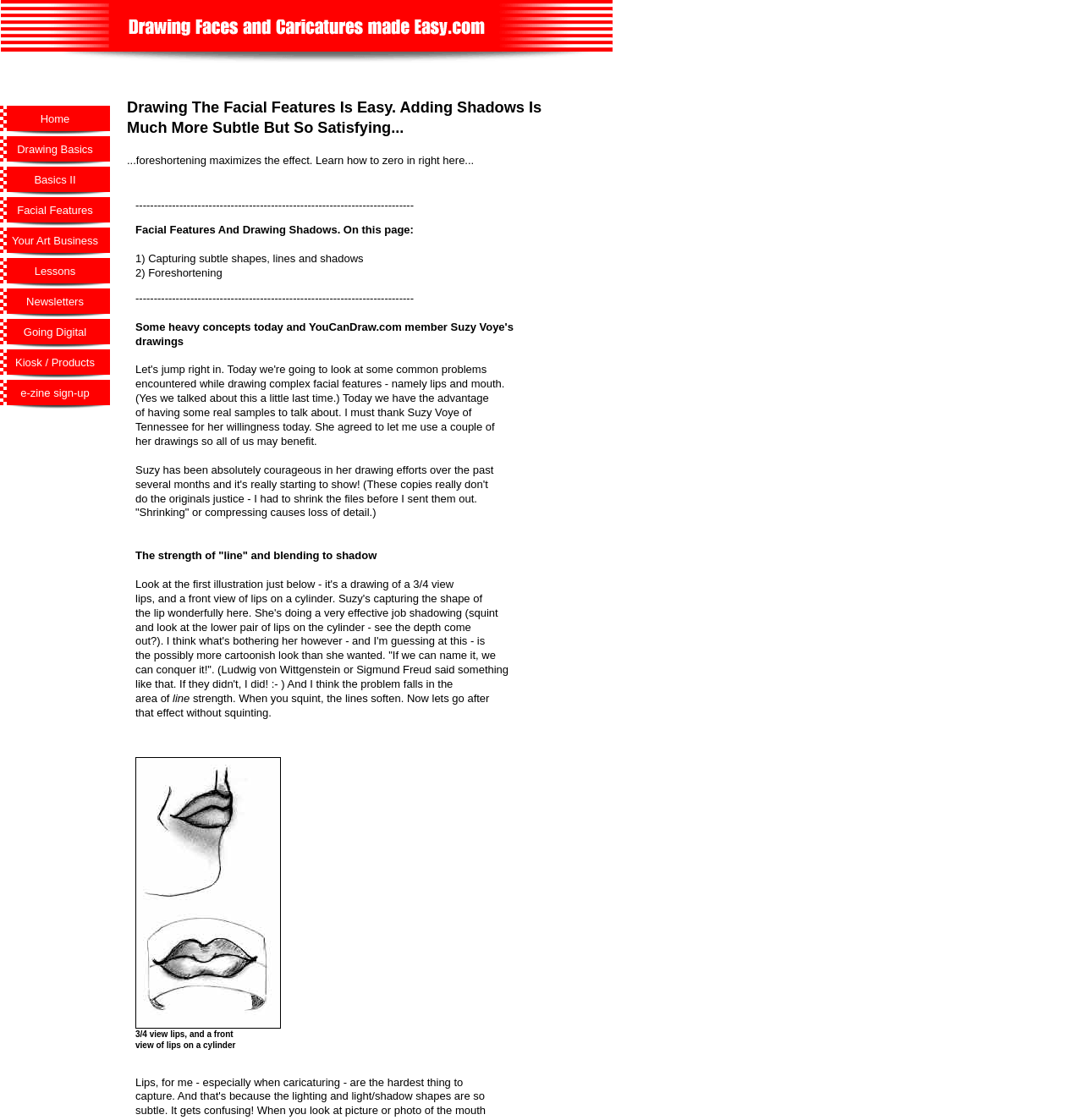Extract the bounding box coordinates for the described element: "Kiosk / Products". The coordinates should be represented as four float numbers between 0 and 1: [left, top, right, bottom].

[0.0, 0.312, 0.102, 0.339]